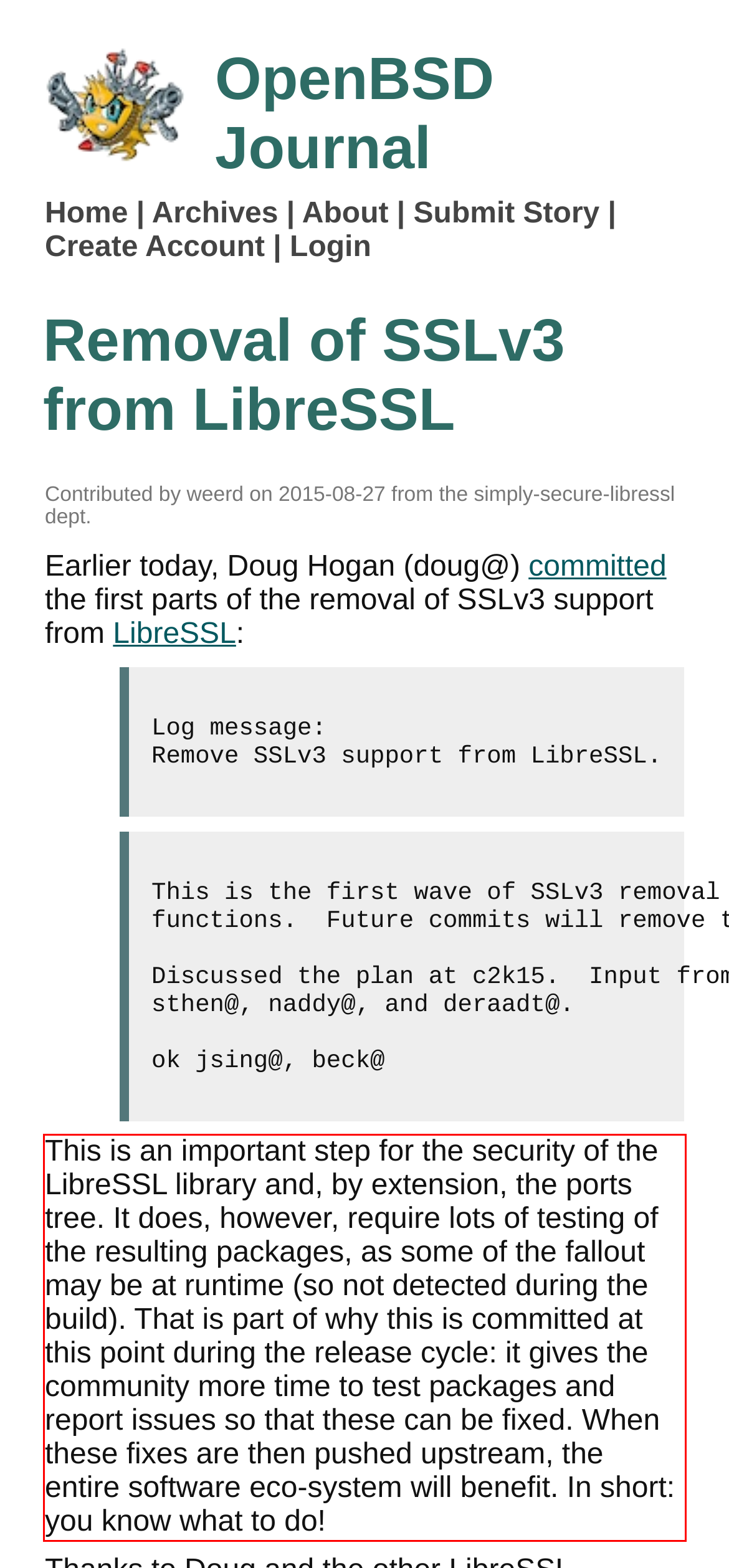From the screenshot of the webpage, locate the red bounding box and extract the text contained within that area.

This is an important step for the security of the LibreSSL library and, by extension, the ports tree. It does, however, require lots of testing of the resulting packages, as some of the fallout may be at runtime (so not detected during the build). That is part of why this is committed at this point during the release cycle: it gives the community more time to test packages and report issues so that these can be fixed. When these fixes are then pushed upstream, the entire software eco-system will benefit. In short: you know what to do!